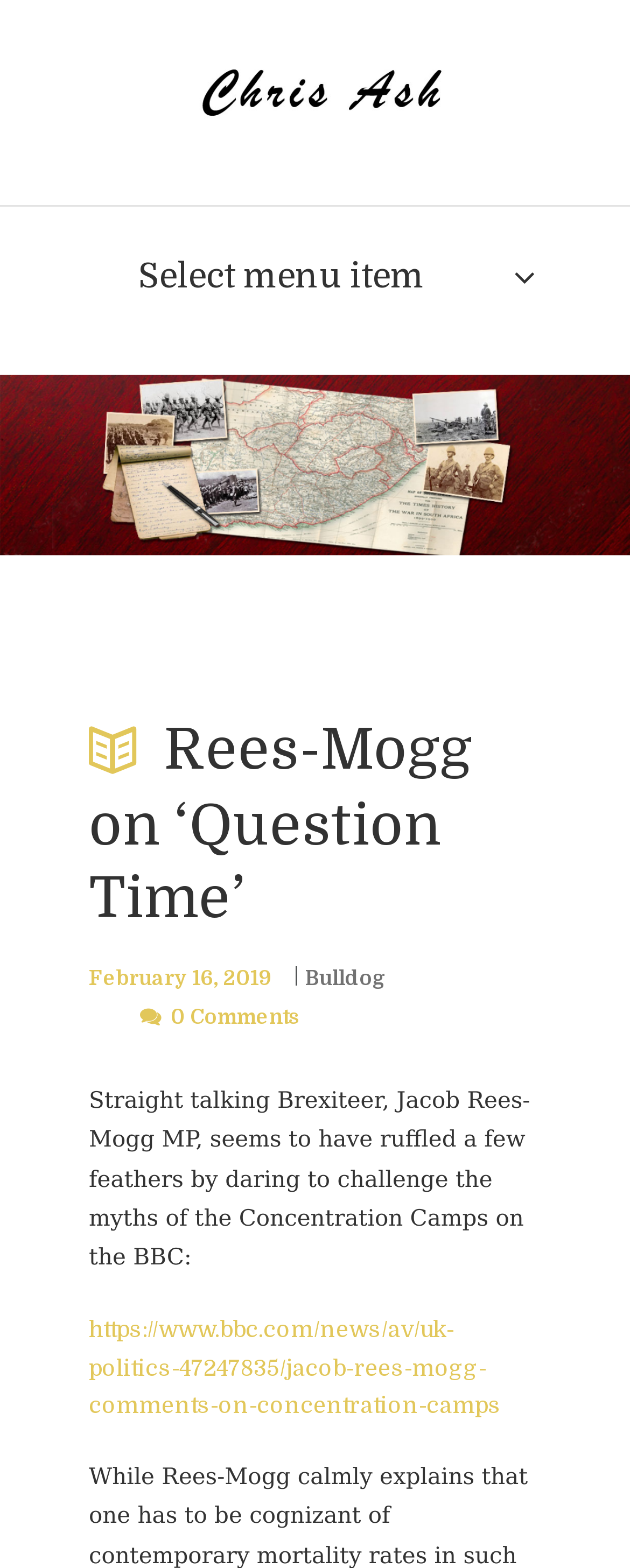What is the type of the image at the top of the page?
Based on the screenshot, provide a one-word or short-phrase response.

Logo